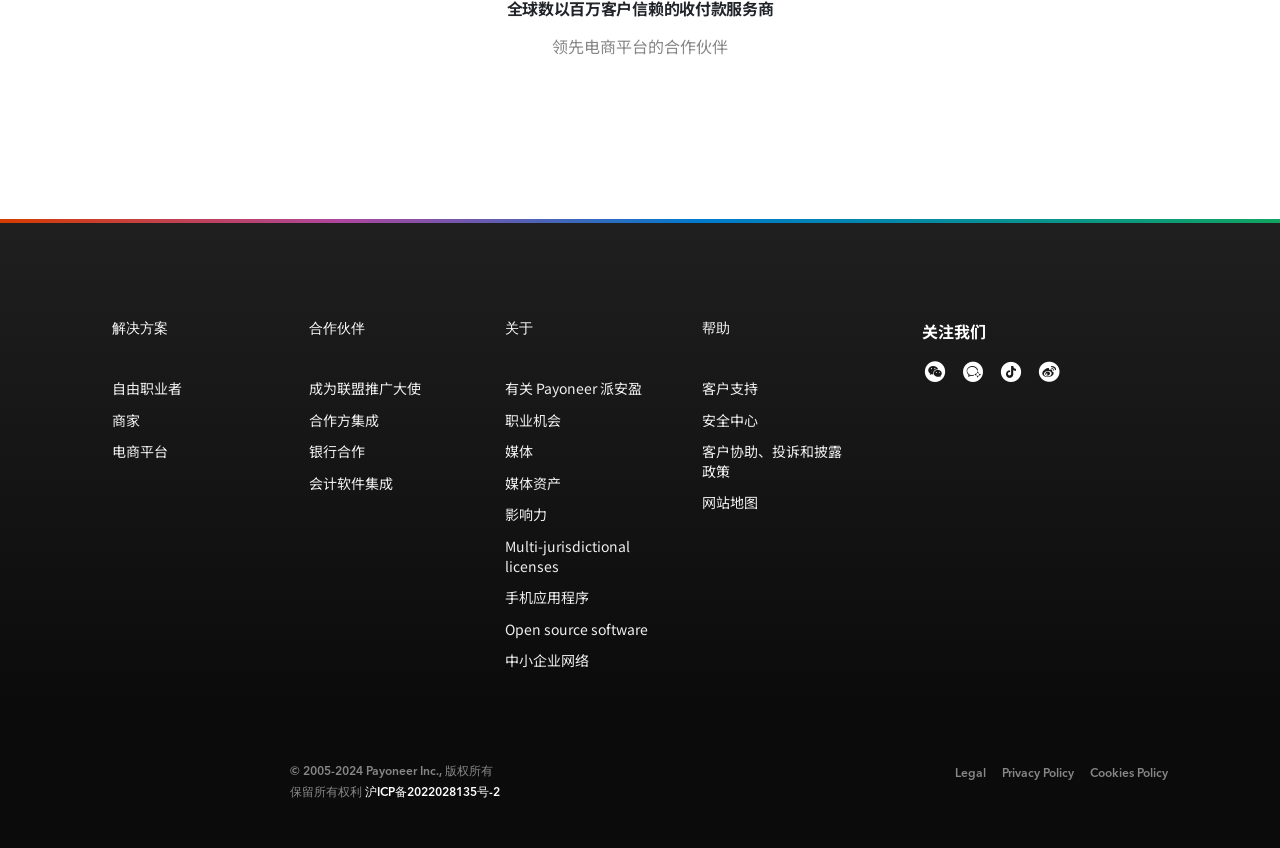What is the copyright year range?
Please provide a single word or phrase in response based on the screenshot.

2005-2024